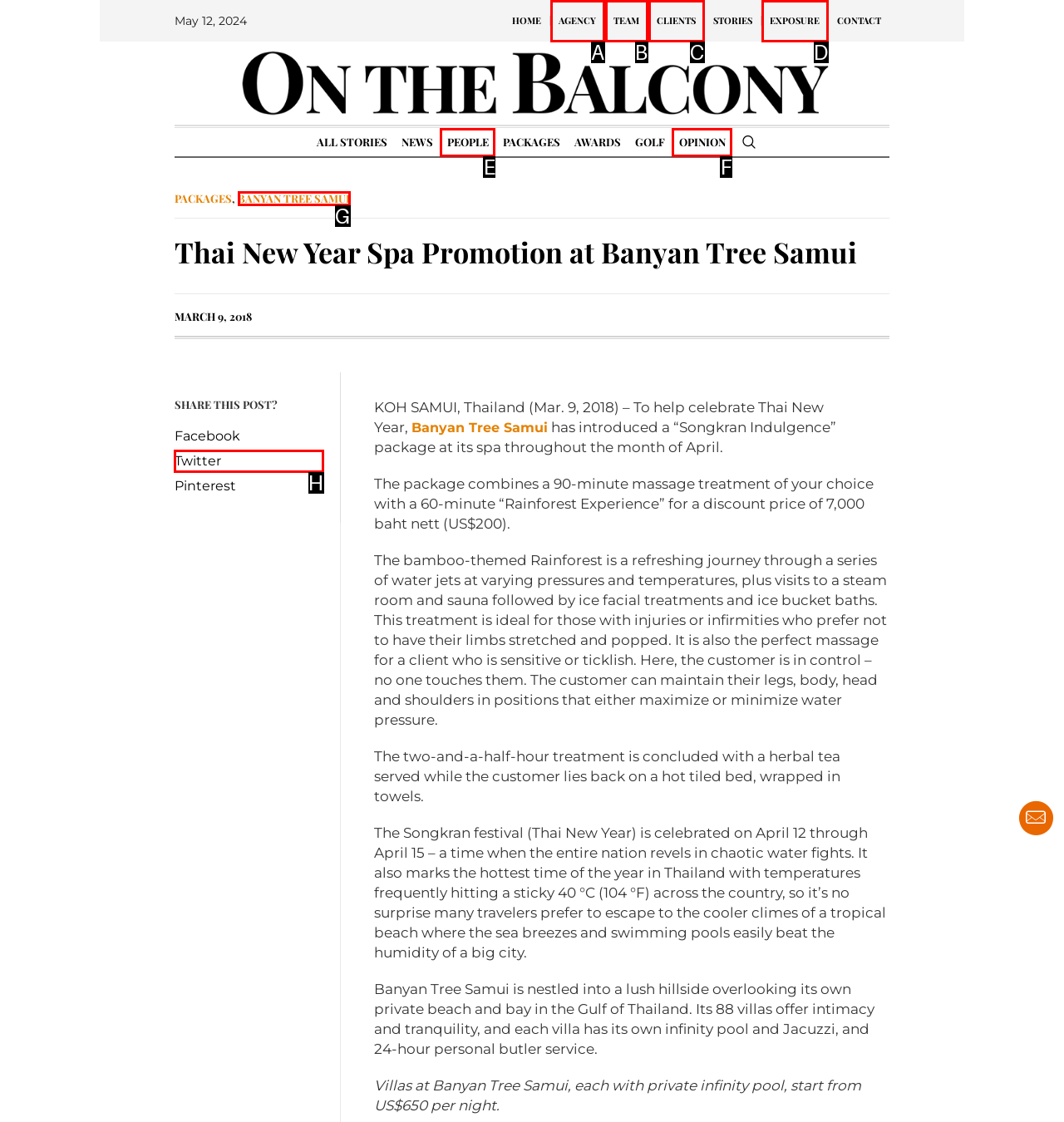Identify the letter of the UI element needed to carry out the task: Click on Twitter
Reply with the letter of the chosen option.

H